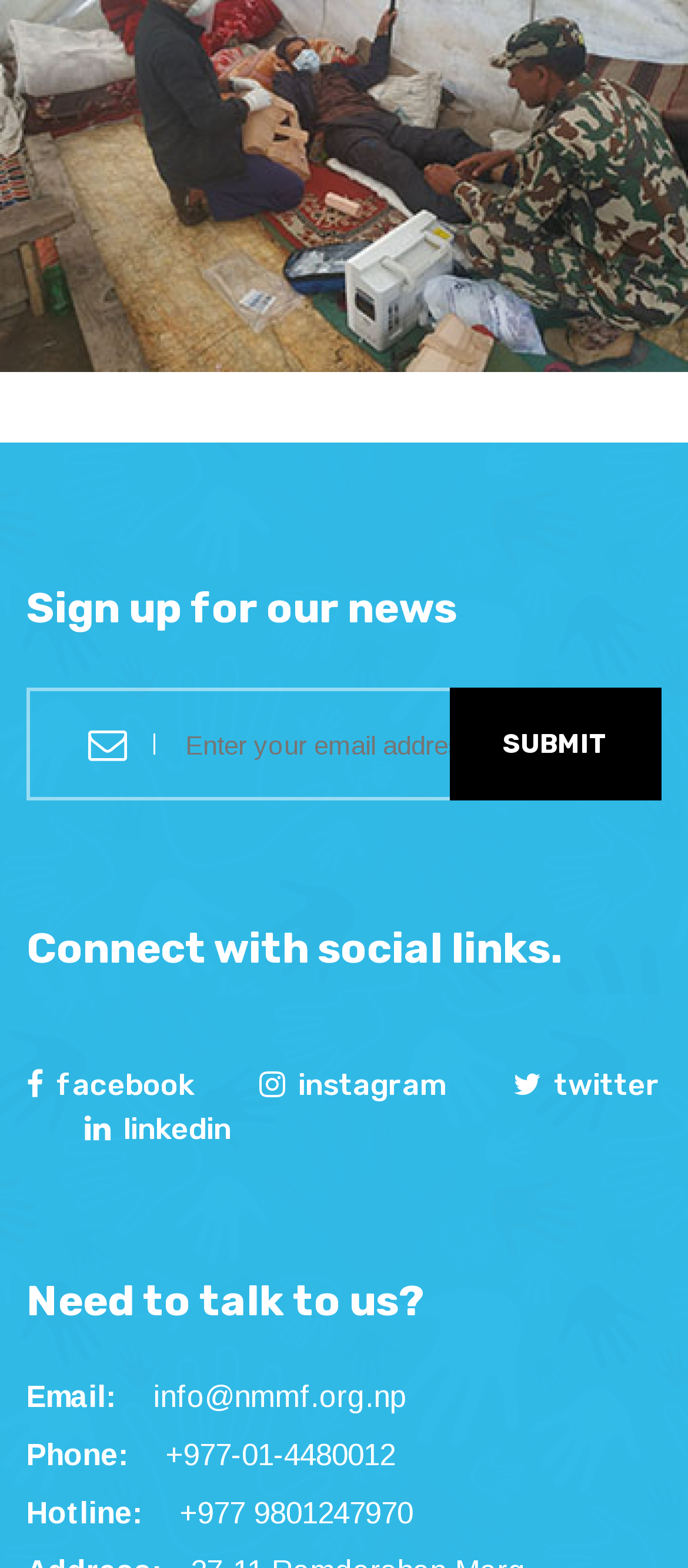What is the phone number to contact?
Please respond to the question with a detailed and informative answer.

The phone number to contact is provided as '+977-01-4480012' and is labeled as 'Phone:'.